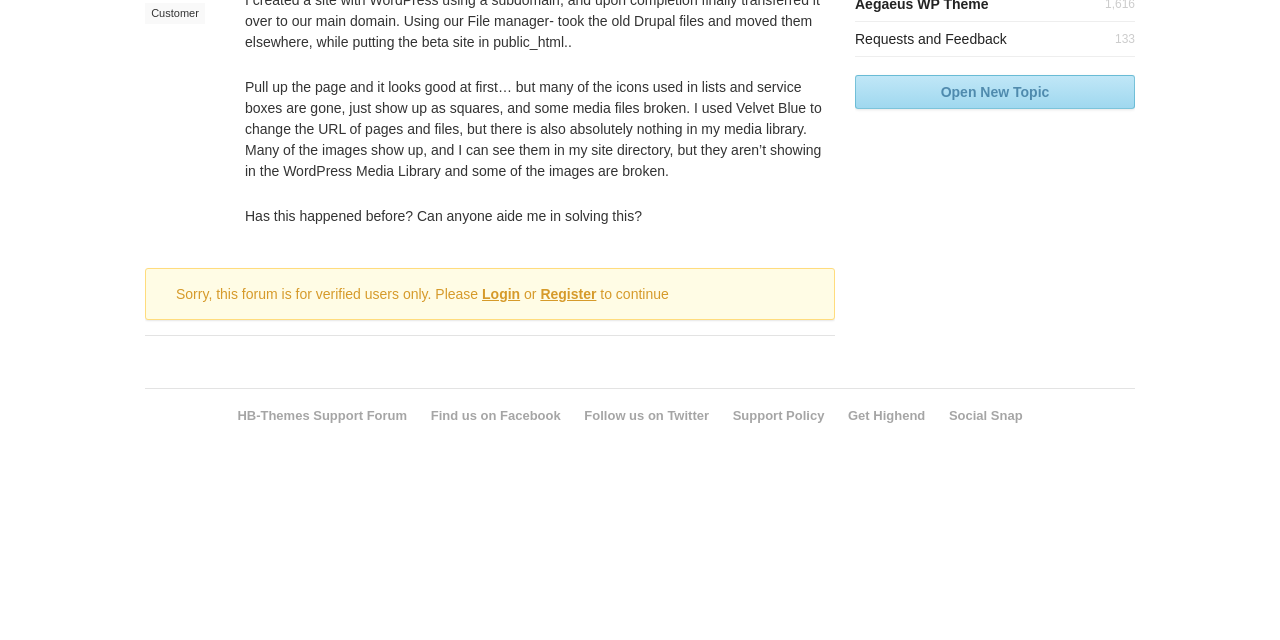Identify the bounding box for the UI element specified in this description: "Get Highend". The coordinates must be four float numbers between 0 and 1, formatted as [left, top, right, bottom].

[0.662, 0.638, 0.723, 0.662]